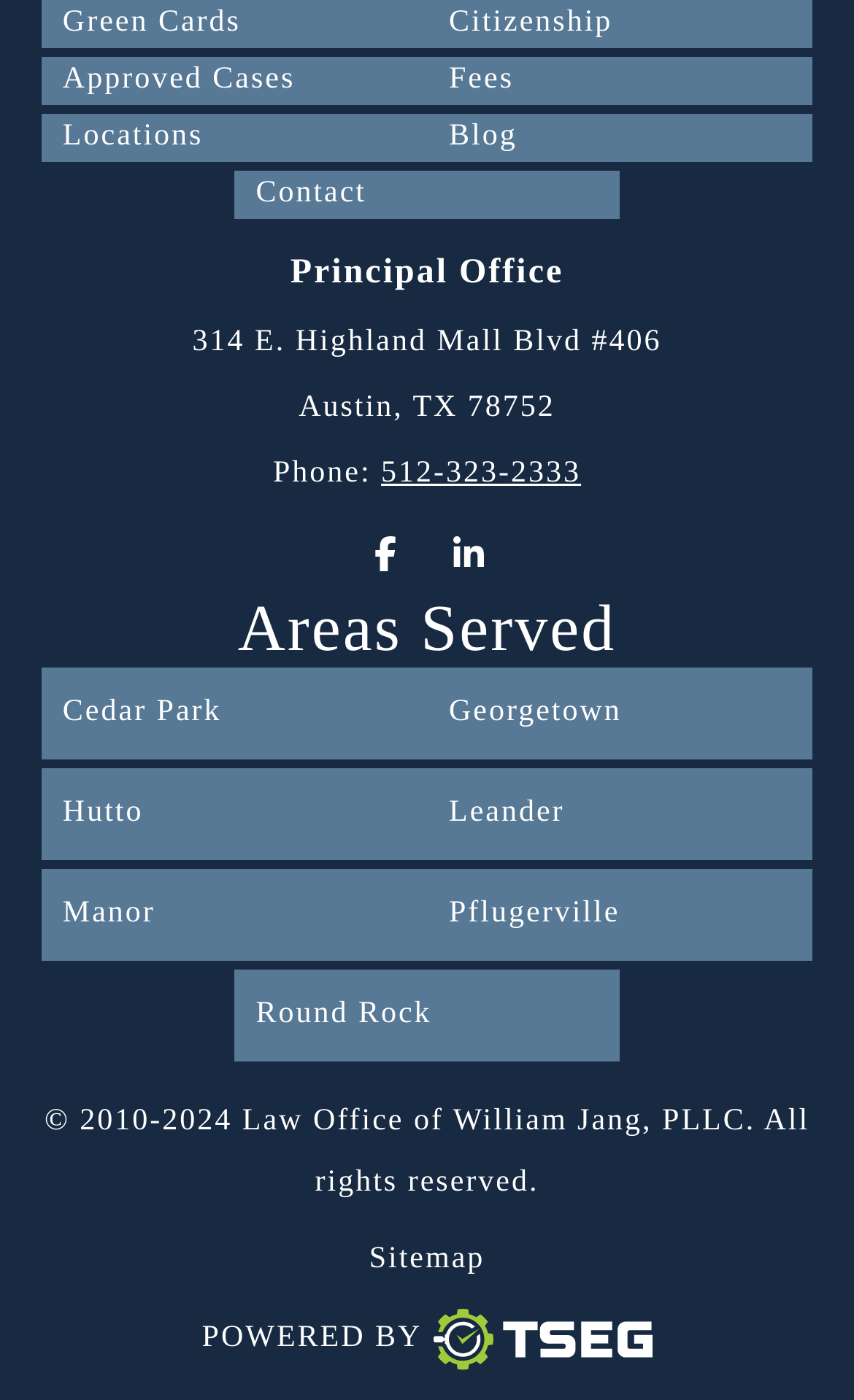Please provide a brief answer to the question using only one word or phrase: 
How many locations are served?

7